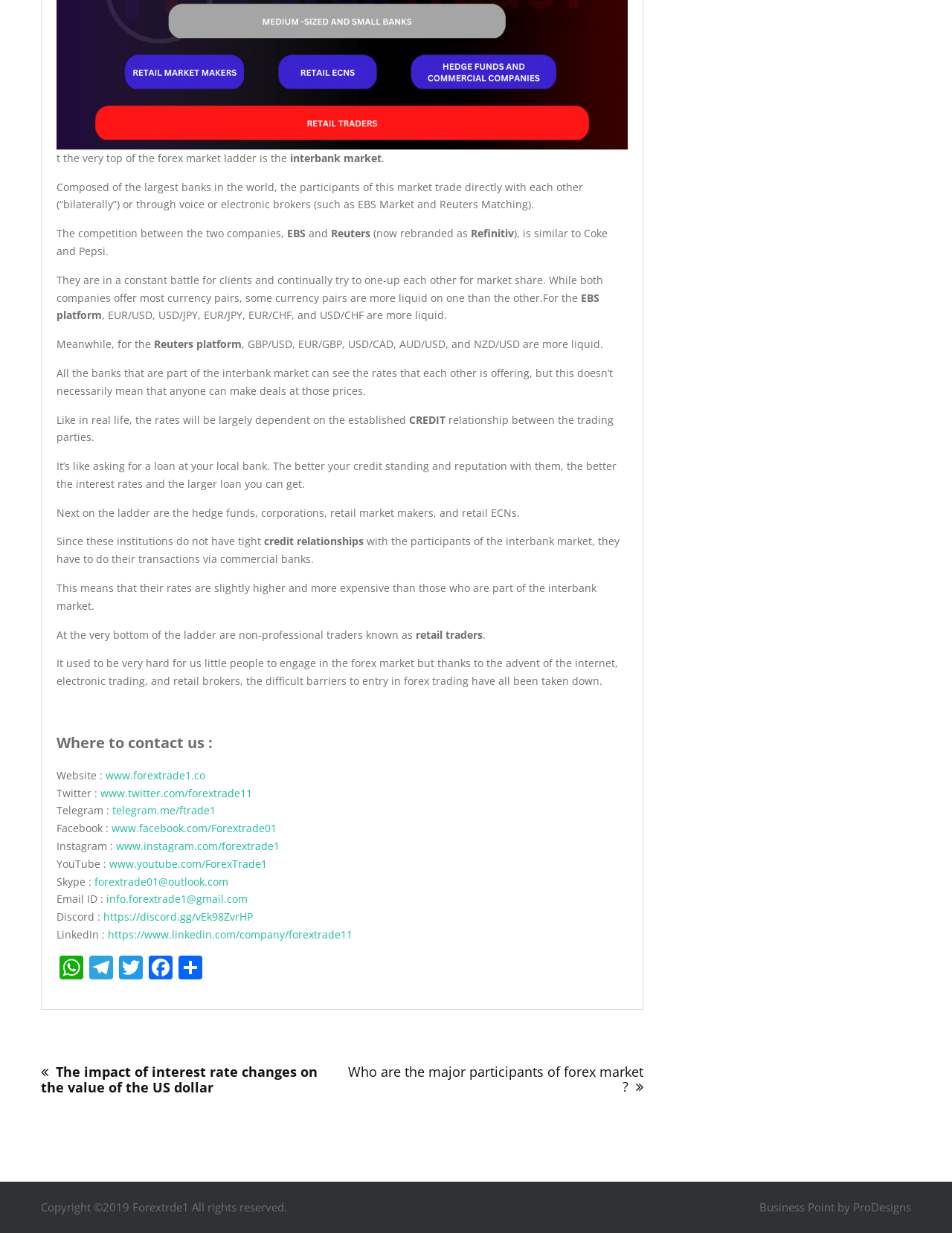How can non-professional traders engage in the forex market? Examine the screenshot and reply using just one word or a brief phrase.

Through retail brokers